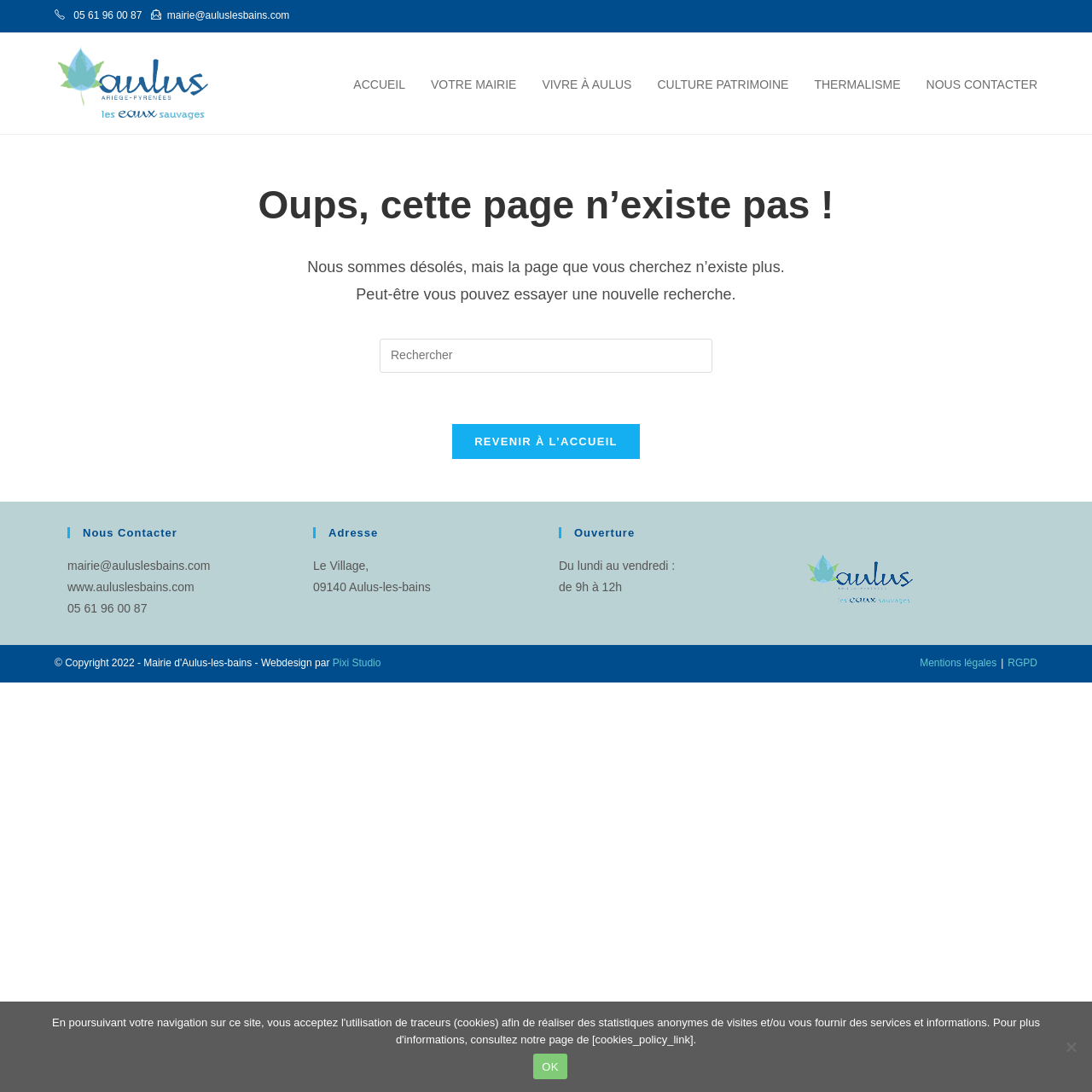Find the bounding box coordinates of the element you need to click on to perform this action: 'Contact us'. The coordinates should be represented by four float values between 0 and 1, in the format [left, top, right, bottom].

[0.062, 0.483, 0.263, 0.493]